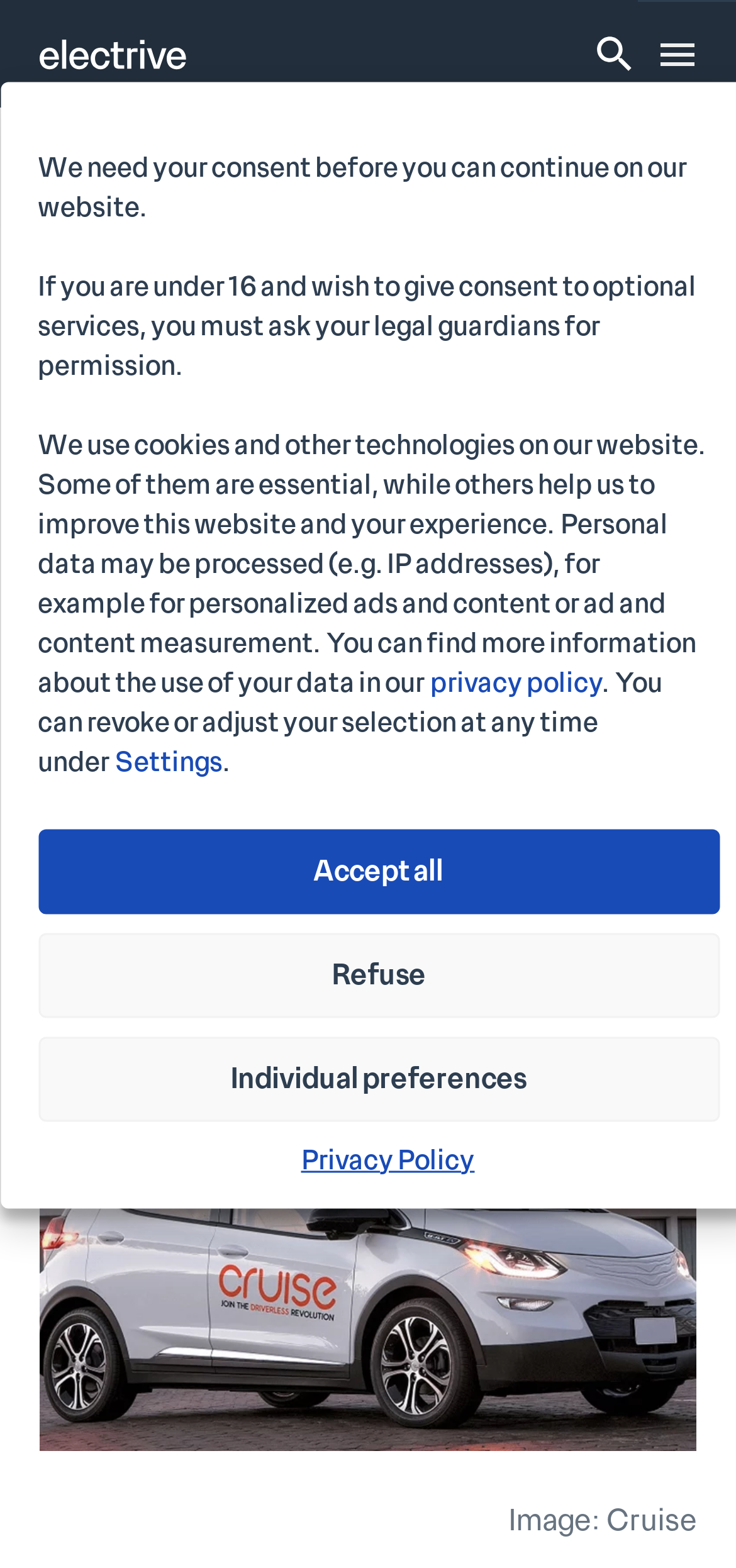Describe all the key features and sections of the webpage thoroughly.

The webpage appears to be an article from electrive.com, with a focus on the news that Cruise, a subsidiary of General Motors, has lost its operating license in California. 

At the top of the page, there is a notification section that requests user consent to continue on the website, with options to accept all, refuse, or set individual preferences. This section also provides information about the use of cookies and personal data.

Below the notification section, there is a header with links to the media kit, a German version of the website, and a dropdown menu with a category option for "Automobile".

The main article is titled "Robotaxi provider Cruise loses operating licence in California" and is accompanied by an image of a General Motors Chevrolet Bolt Cruise. The article text describes the California Department of Motor Vehicles' decision to suspend Cruise's driverless testing permit, citing safety concerns.

There are also several links and images scattered throughout the page, including a logo for electrive.com at the top left, and social media links at the top right.